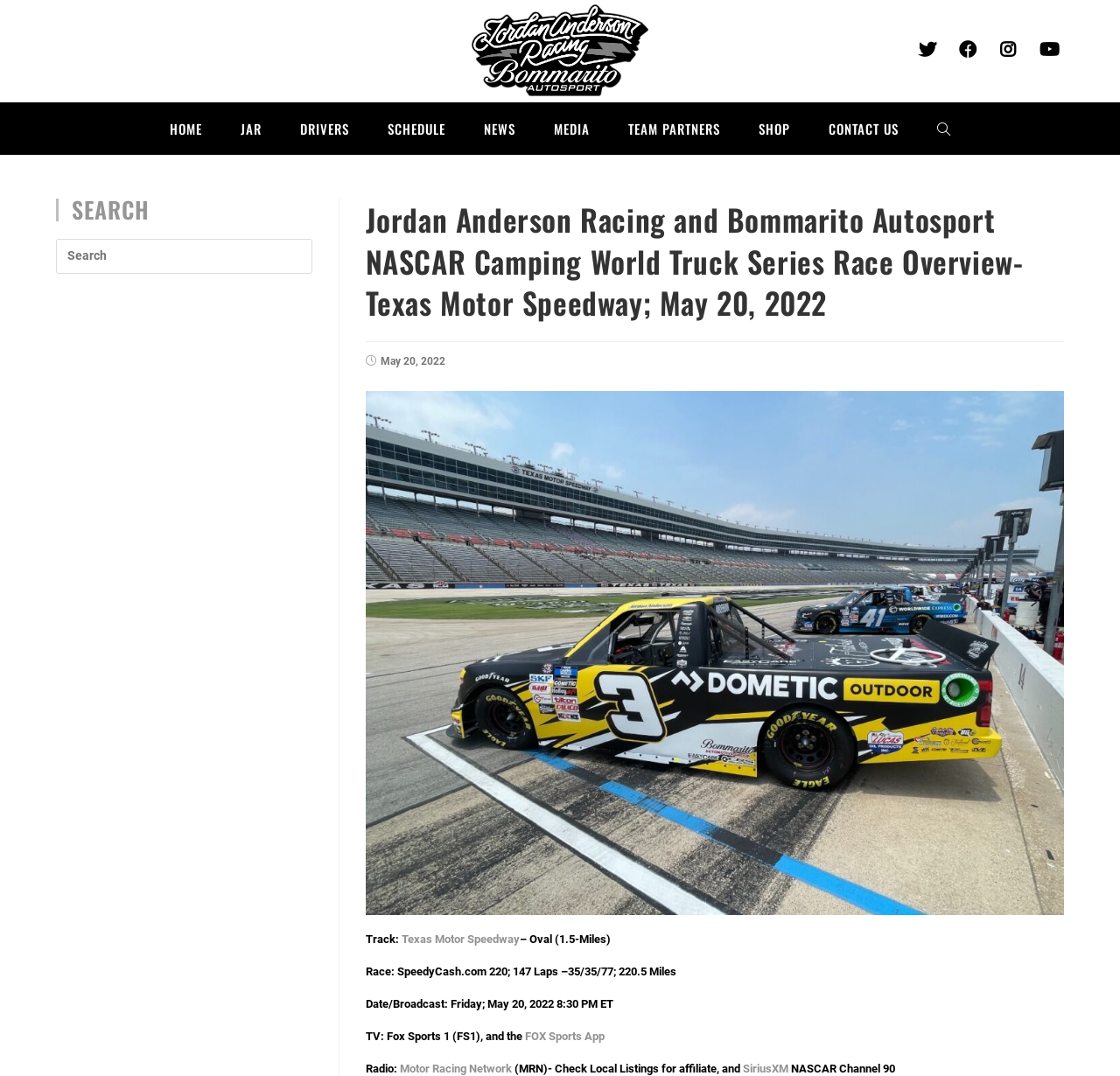How many social media links are available?
Could you answer the question with a detailed and thorough explanation?

I counted the number of social media links by looking at the list of links under the 'Social links' section, which includes Twitter, Facebook, Instagram, and Youtube.